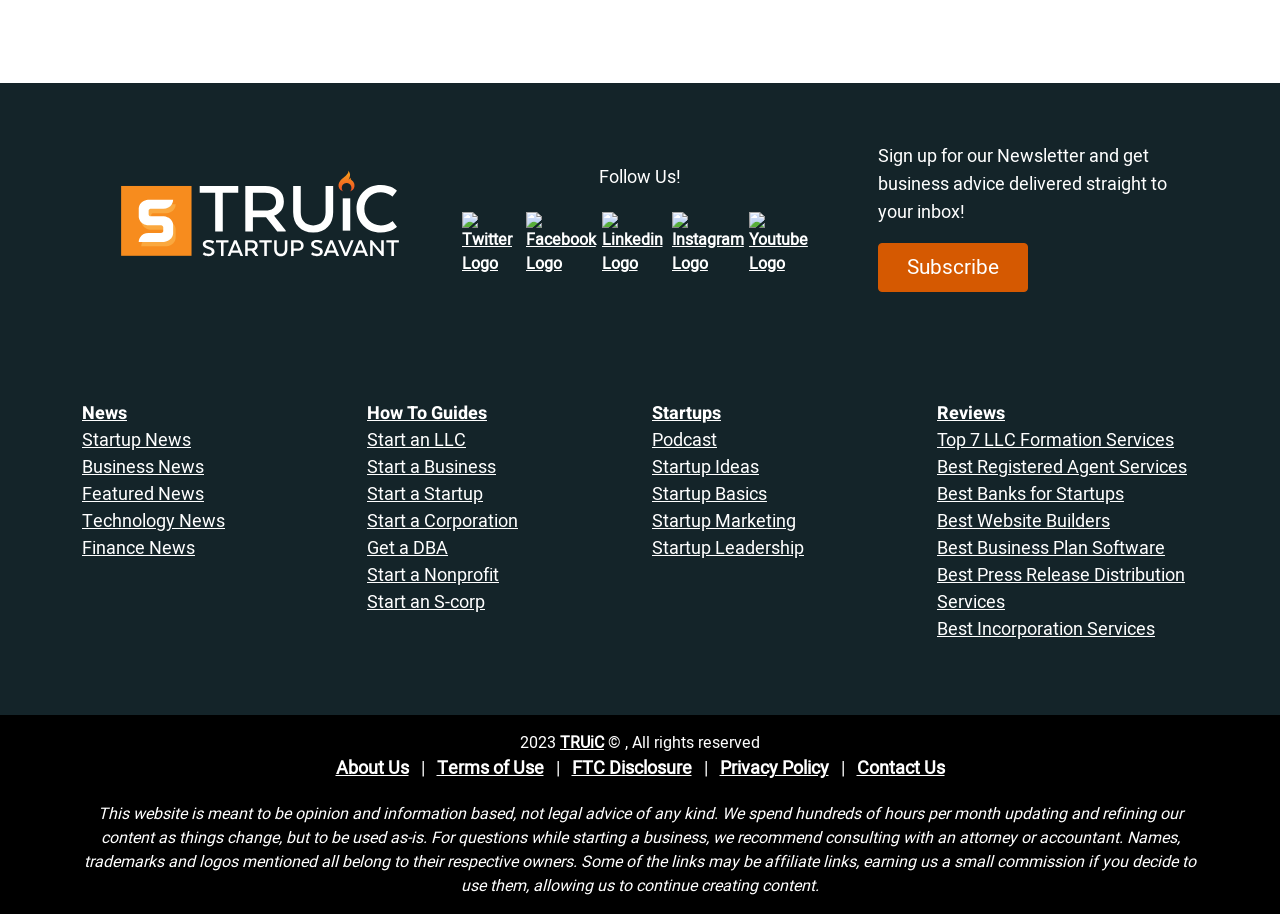Determine the bounding box coordinates of the region I should click to achieve the following instruction: "Subscribe to our Newsletter". Ensure the bounding box coordinates are four float numbers between 0 and 1, i.e., [left, top, right, bottom].

[0.686, 0.266, 0.803, 0.32]